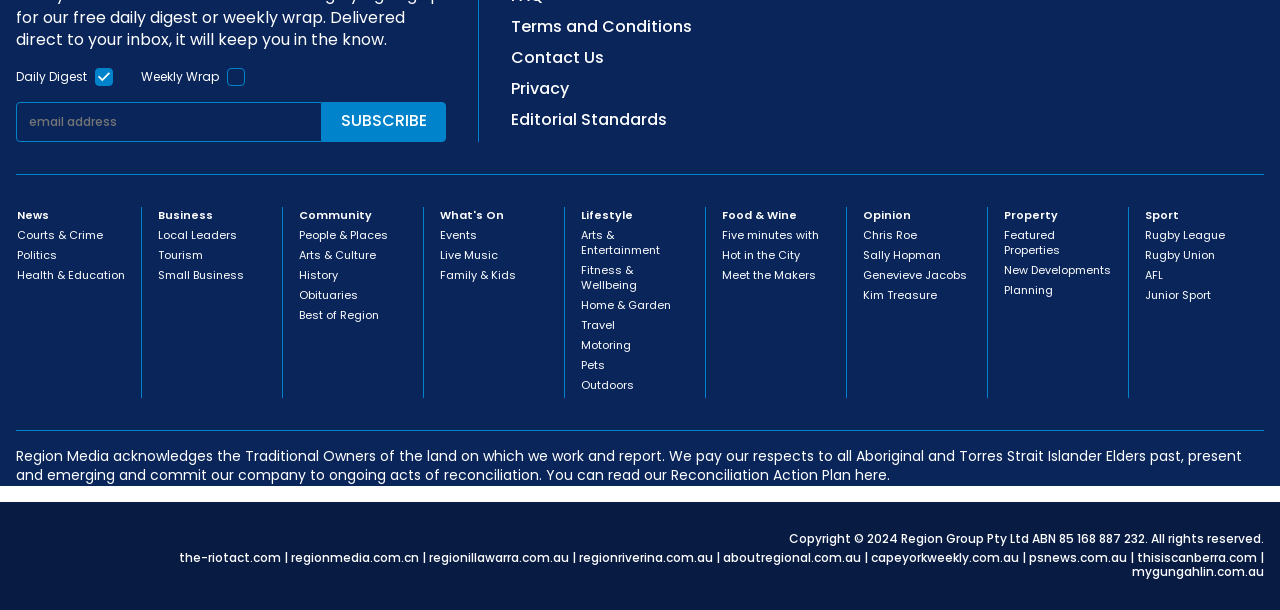What is the name of the company that owns this website?
Look at the image and answer the question with a single word or phrase.

Region Group Pty Ltd